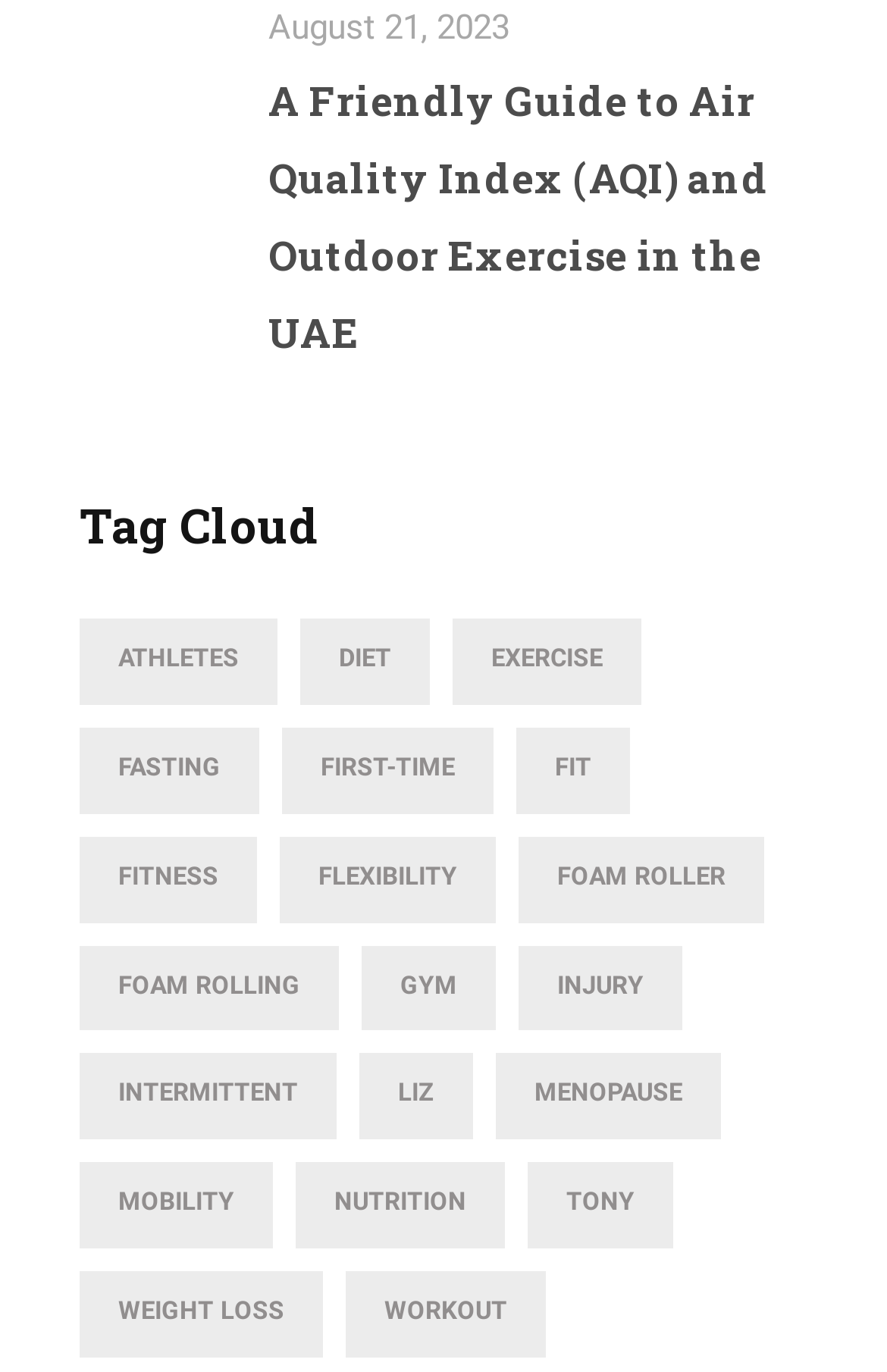Specify the bounding box coordinates of the area to click in order to follow the given instruction: "View the 'athletes' tag."

[0.09, 0.451, 0.313, 0.513]